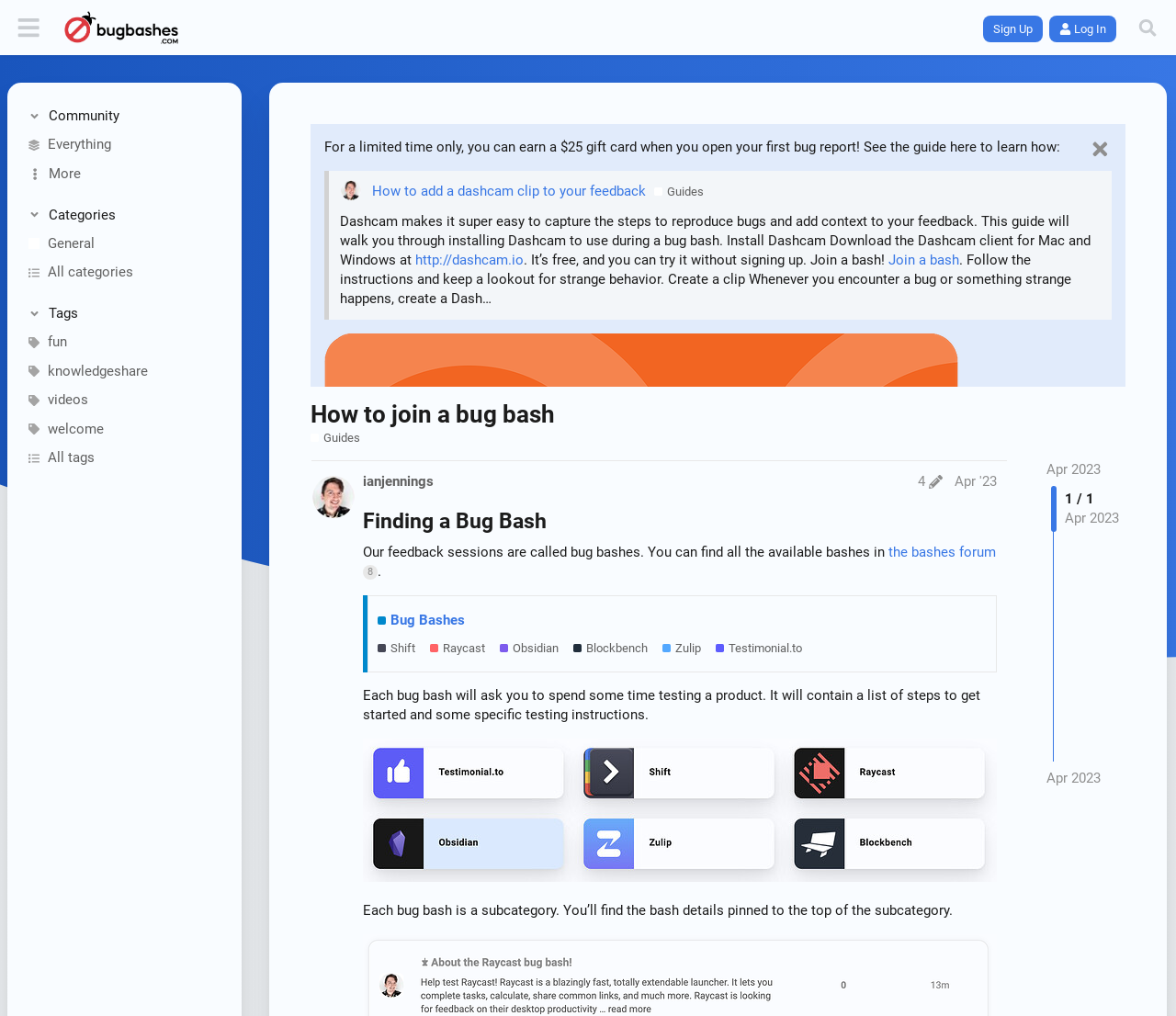Provide your answer in a single word or phrase: 
What is the name of the community?

Bugbashes.com